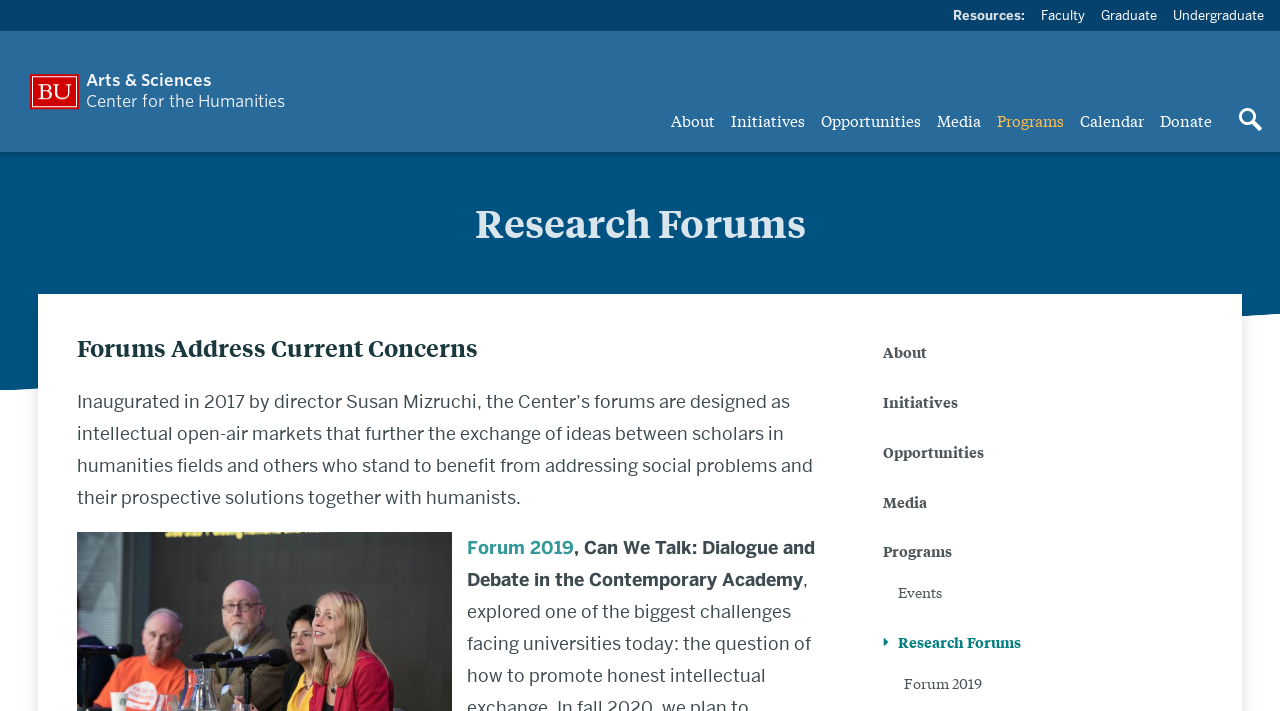Find the bounding box coordinates for the element that must be clicked to complete the instruction: "Read about Forum 2019". The coordinates should be four float numbers between 0 and 1, indicated as [left, top, right, bottom].

[0.365, 0.754, 0.449, 0.788]